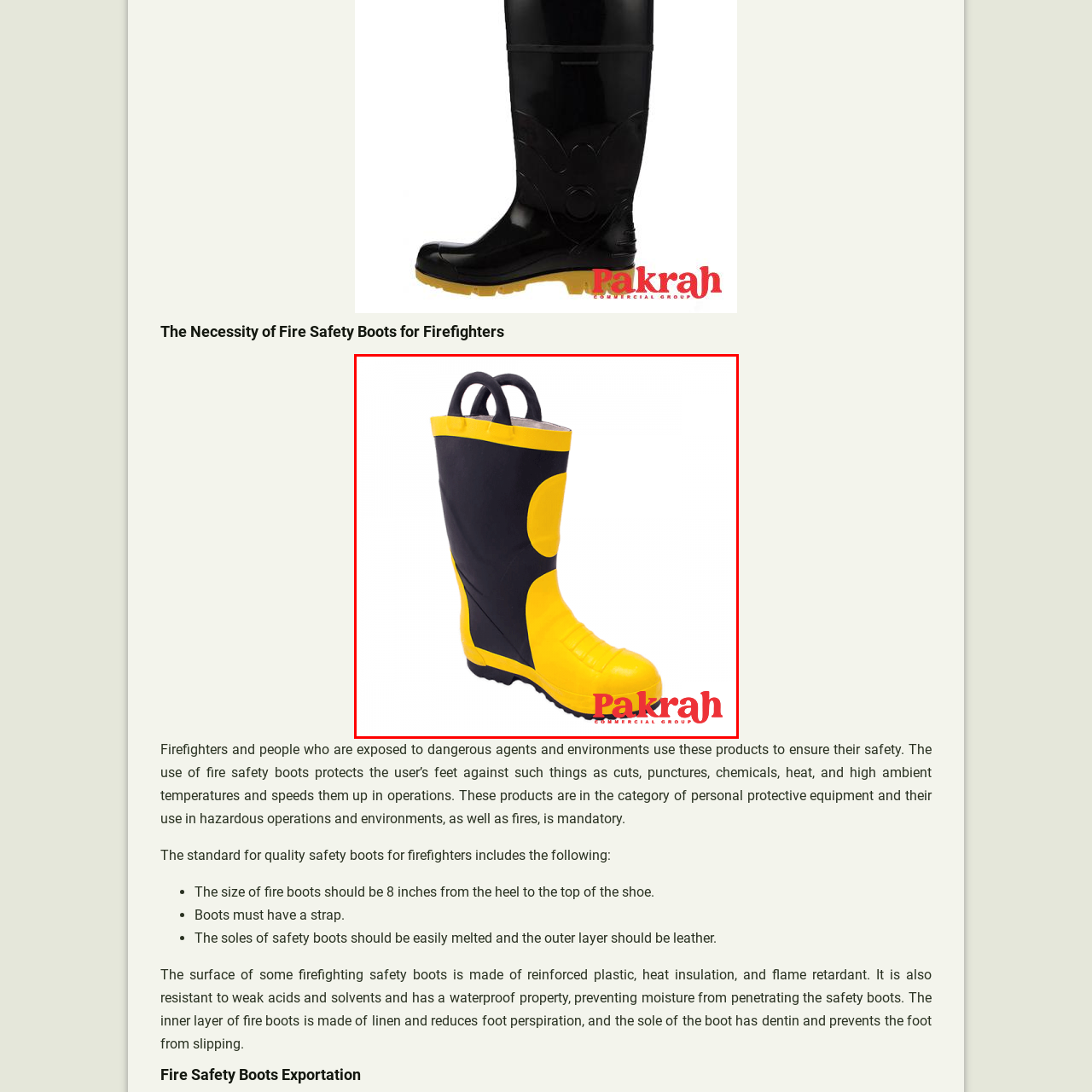Pay attention to the section of the image delineated by the white outline and provide a detailed response to the subsequent question, based on your observations: 
What feature prevents moisture penetration in these boots?

The waterproof design of these boots prevents moisture penetration, which is essential in hazardous environments where firefighters and individuals may be exposed to water or other liquids.